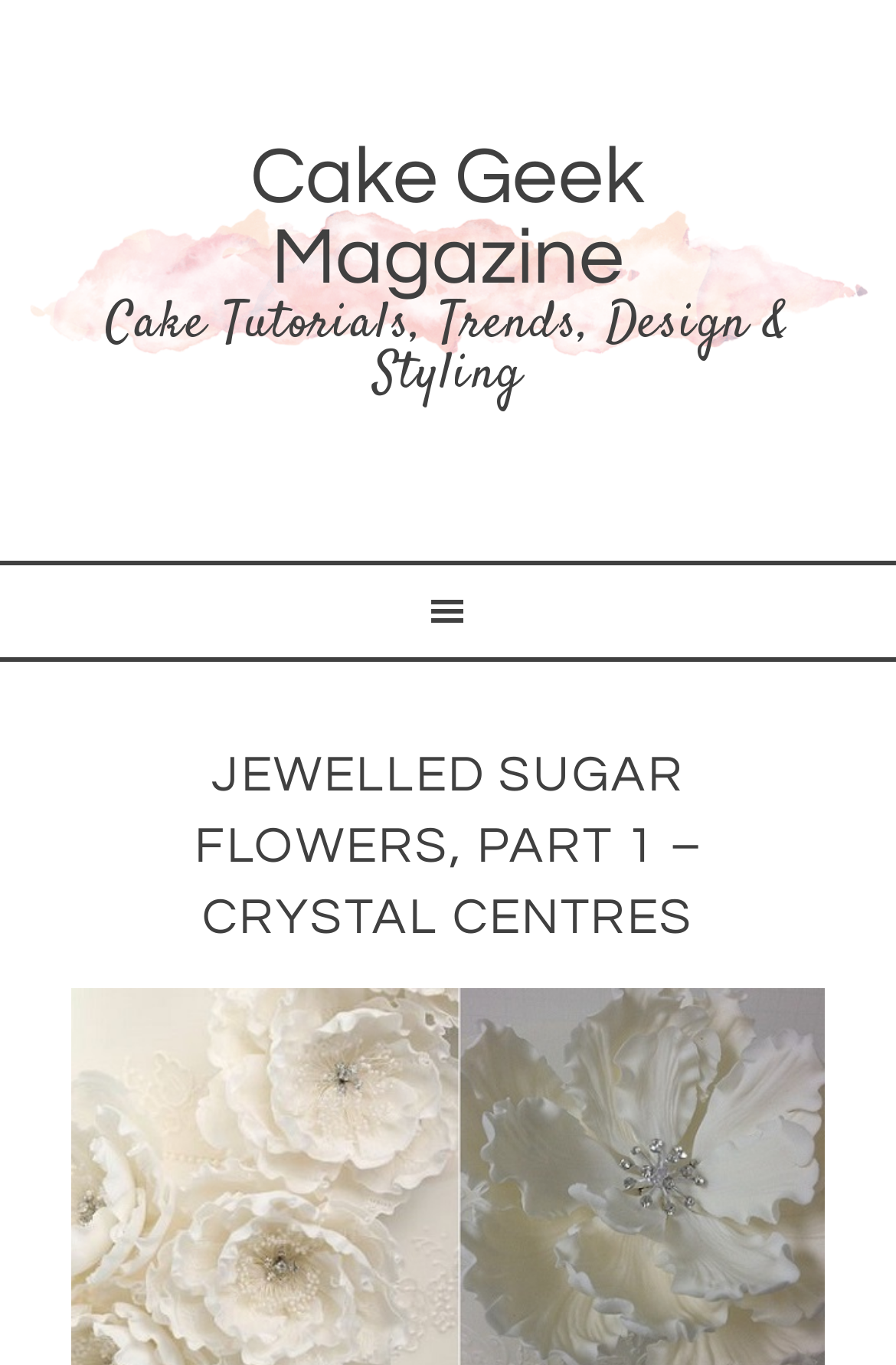Determine the bounding box coordinates for the UI element matching this description: "Cake Geek Magazine".

[0.279, 0.099, 0.721, 0.219]